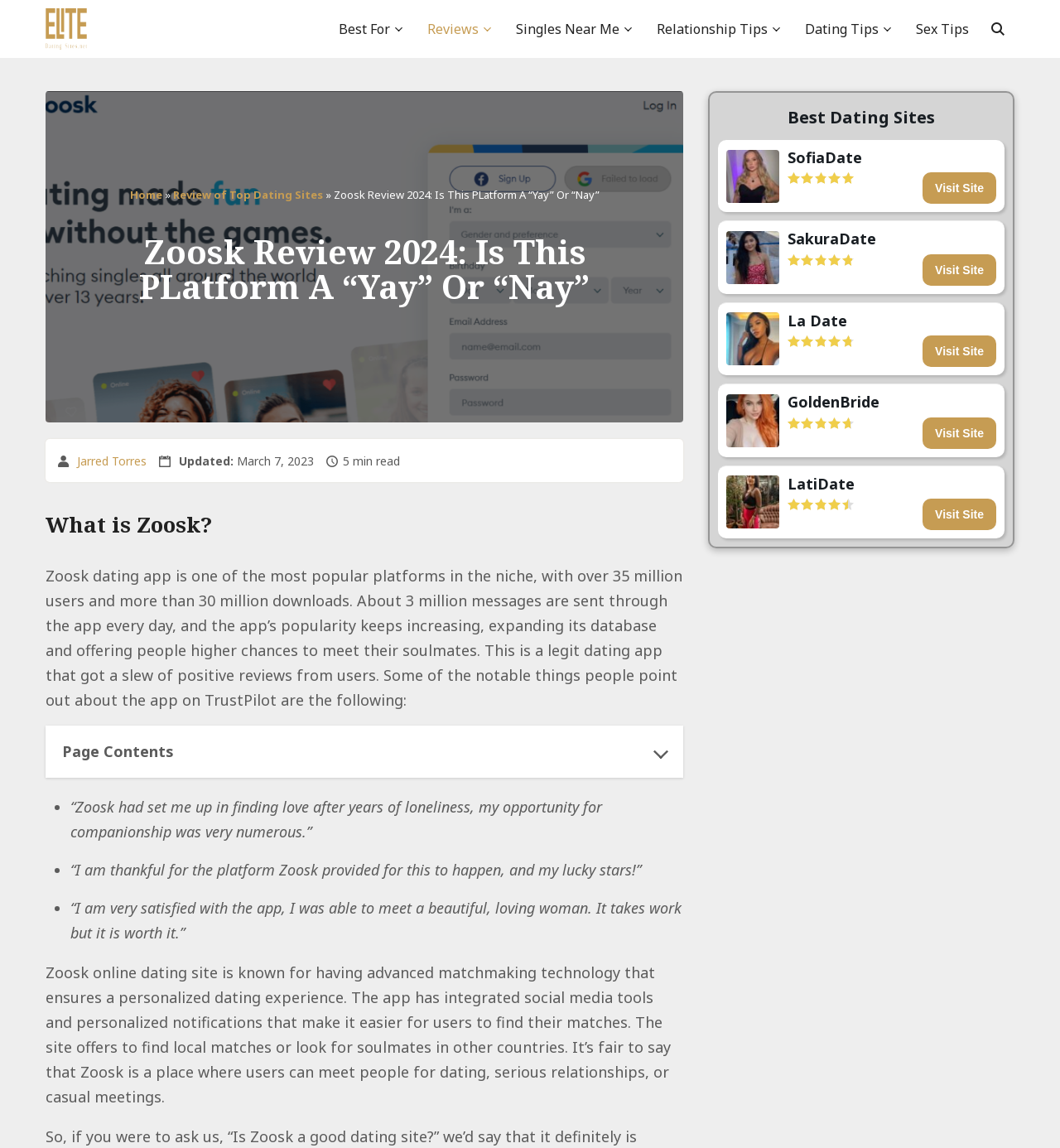Provide the bounding box coordinates of the UI element that matches the description: "title="EliteDatingSites.net"".

[0.043, 0.007, 0.082, 0.043]